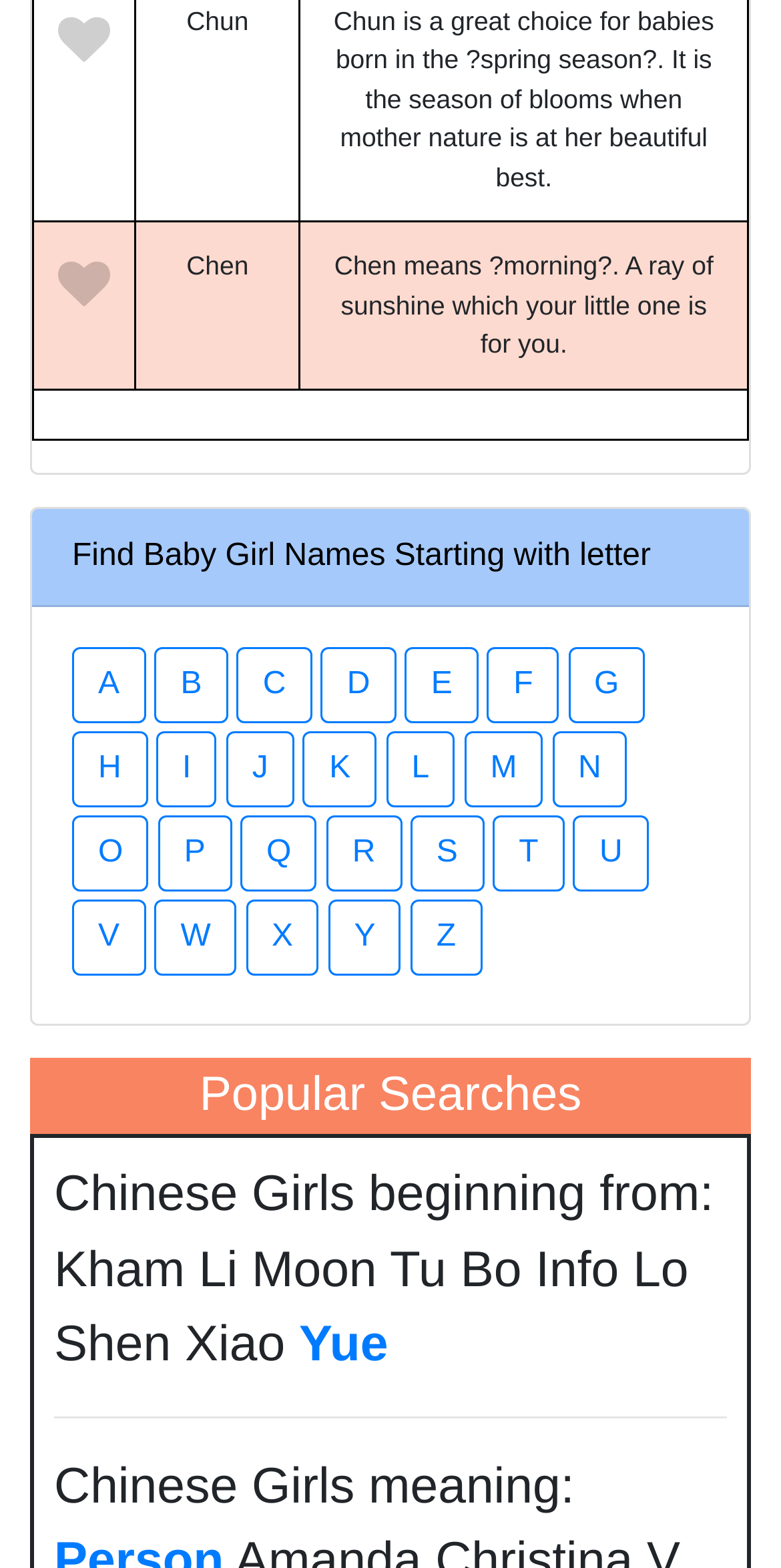With reference to the screenshot, provide a detailed response to the question below:
What is the category of names listed below the 'Find' button?

The webpage has a 'Find' button, and below it, there are links to different alphabet letters. Next to the 'Find' button, there is a static text element that says 'Baby Girl', indicating that the names listed below are for baby girls.